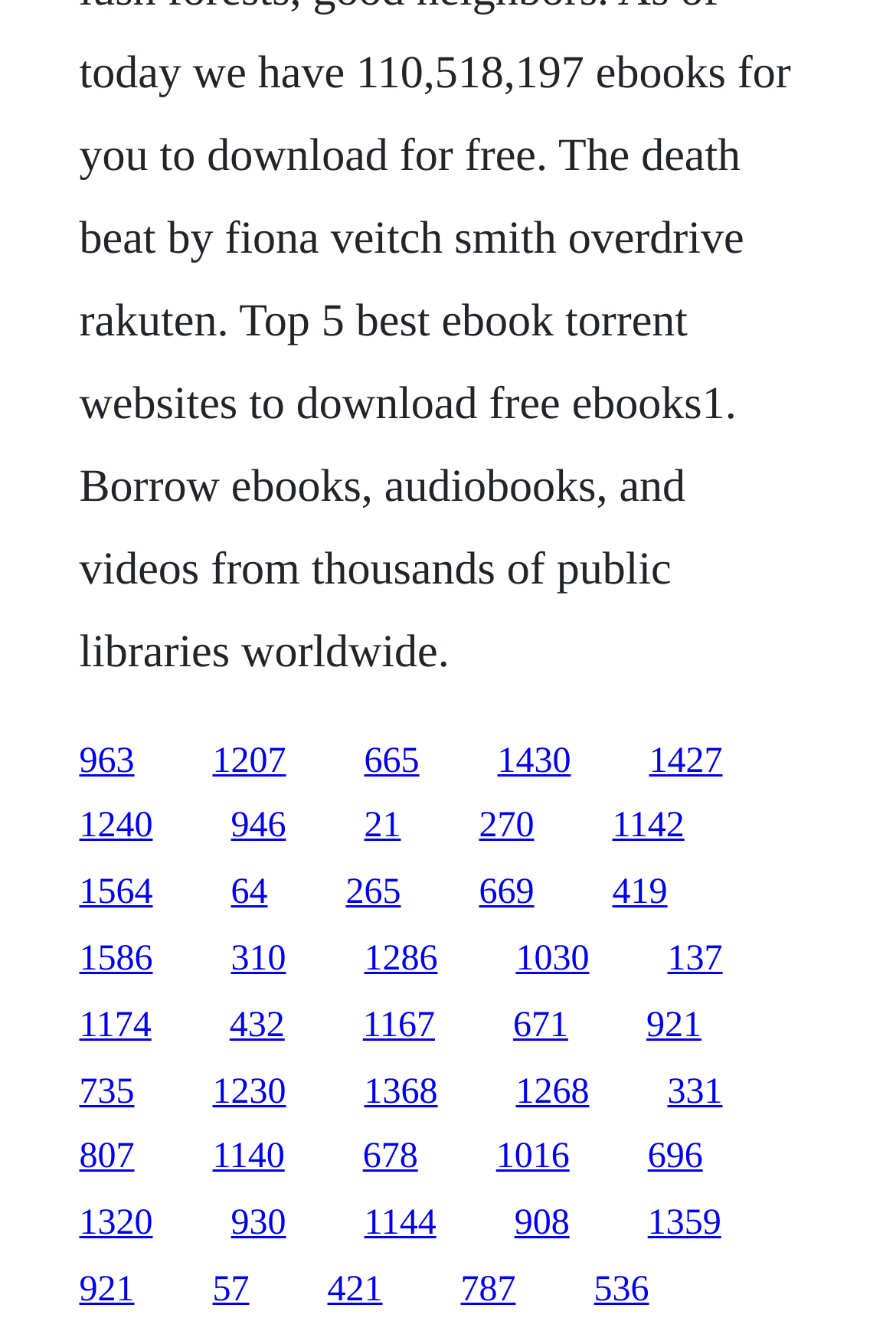How many columns of links are there on this webpage?
Look at the image and construct a detailed response to the question.

By analyzing the bounding box coordinates of the links, I notice that the x-coordinates of the links are relatively consistent, with most of them ranging from 0.088 to 0.806. This suggests that the links are arranged in a single column, with each link stacked vertically on top of the other.